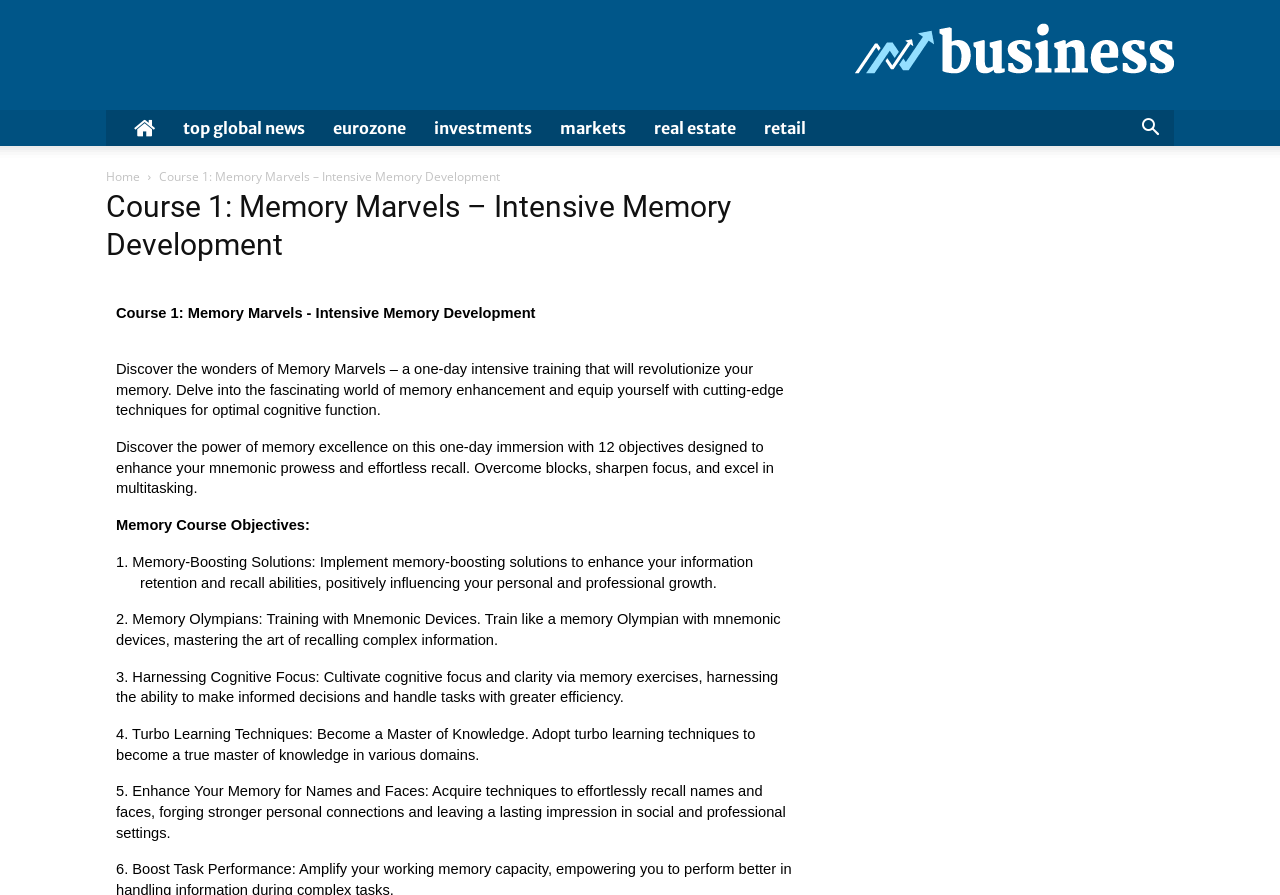Provide your answer in one word or a succinct phrase for the question: 
What is the benefit of the course in personal and professional growth?

Improved information retention and recall